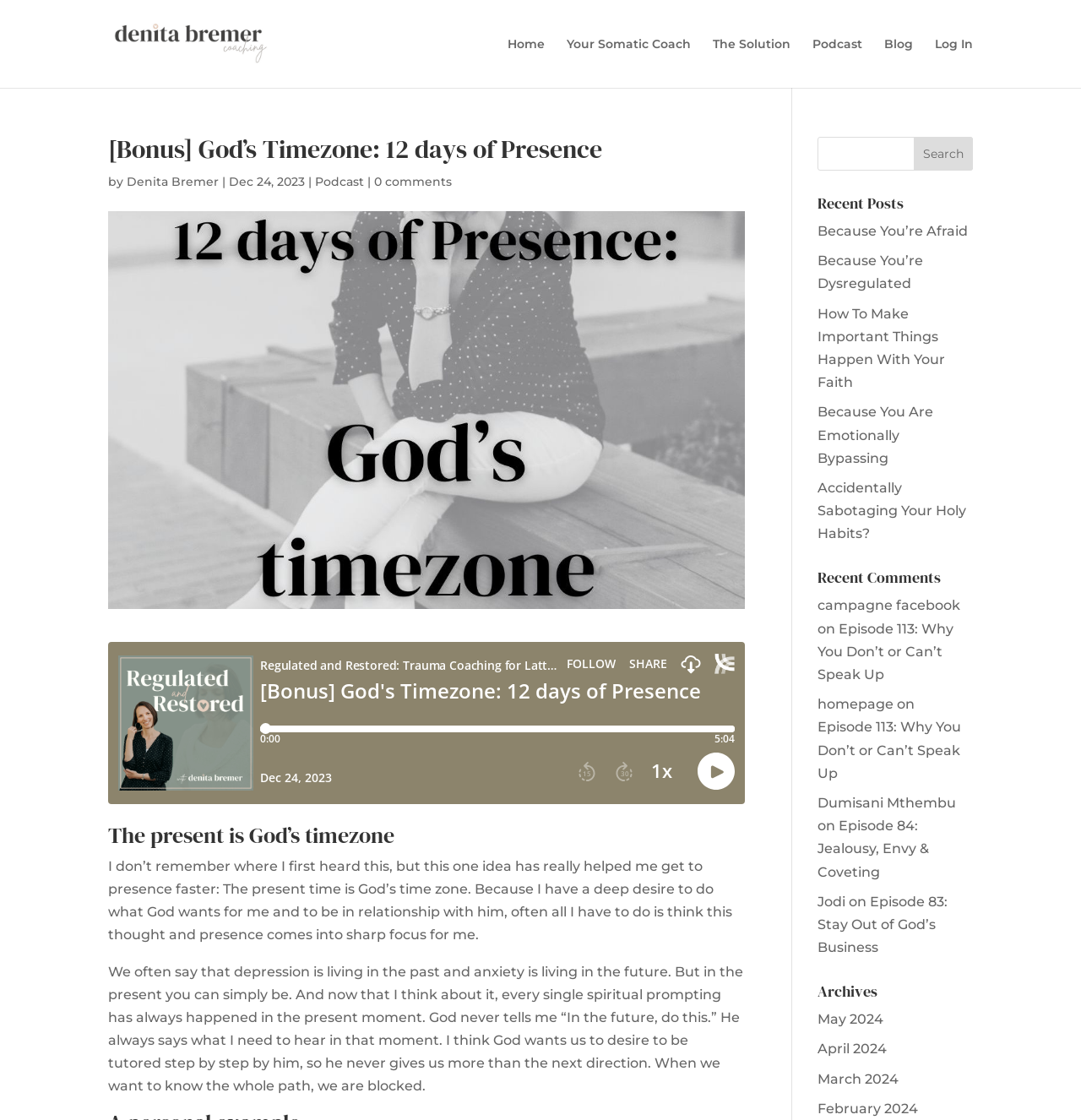Identify the bounding box coordinates of the specific part of the webpage to click to complete this instruction: "Search for something".

[0.846, 0.122, 0.9, 0.152]